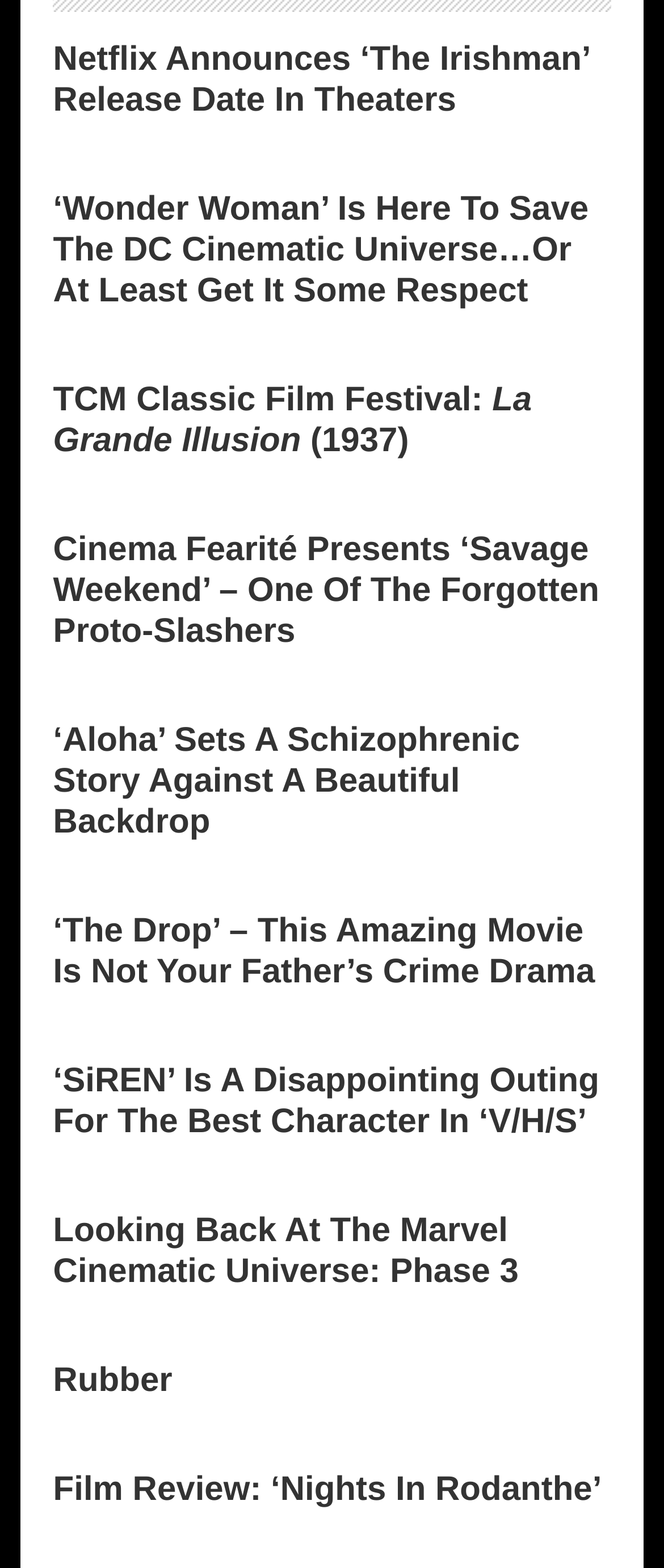Please identify the bounding box coordinates of the element's region that I should click in order to complete the following instruction: "View the review of 'Wonder Woman'". The bounding box coordinates consist of four float numbers between 0 and 1, i.e., [left, top, right, bottom].

[0.08, 0.12, 0.92, 0.207]